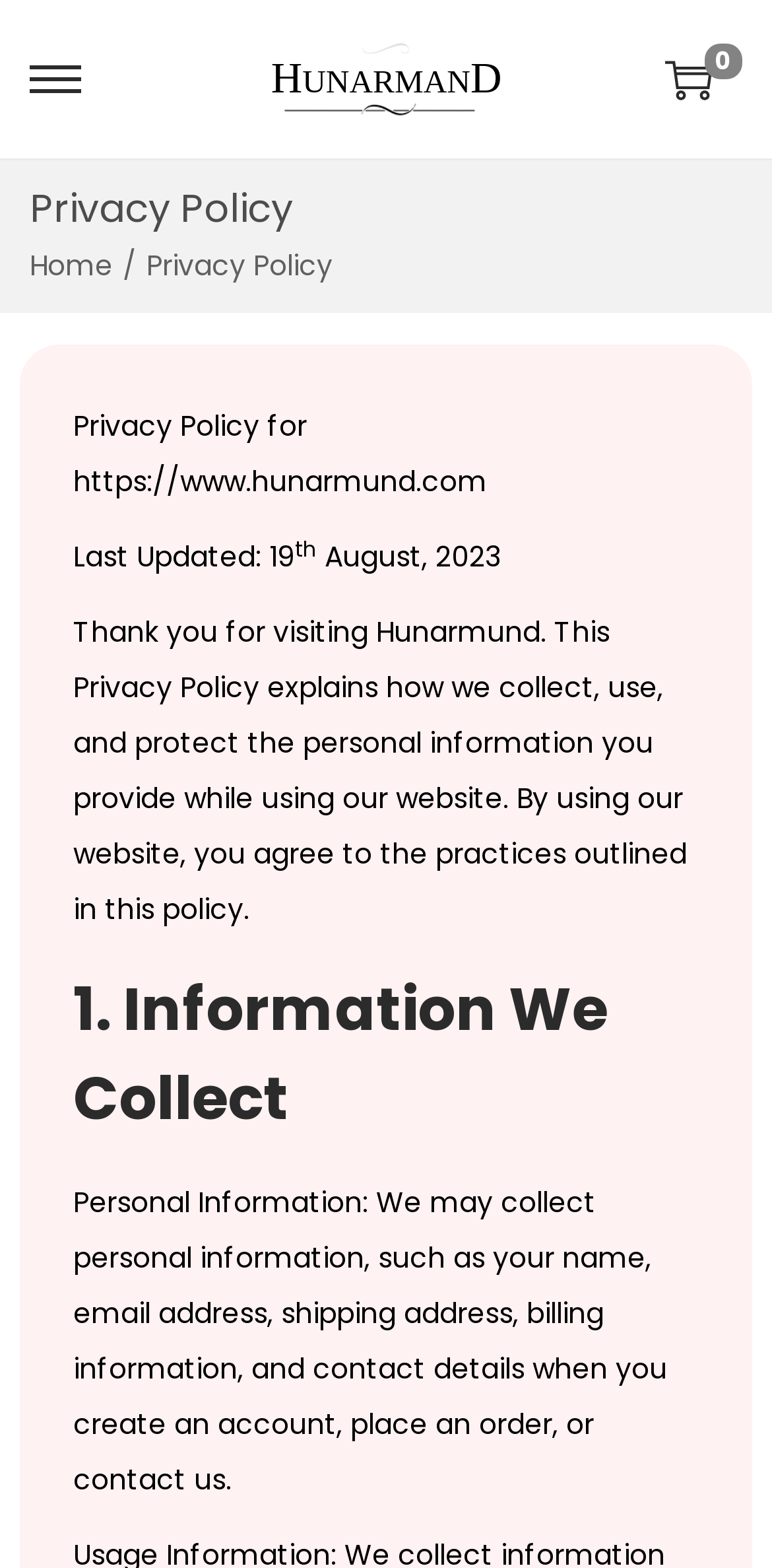Give a one-word or short phrase answer to this question: 
What is the first section of the privacy policy about?

Information We Collect